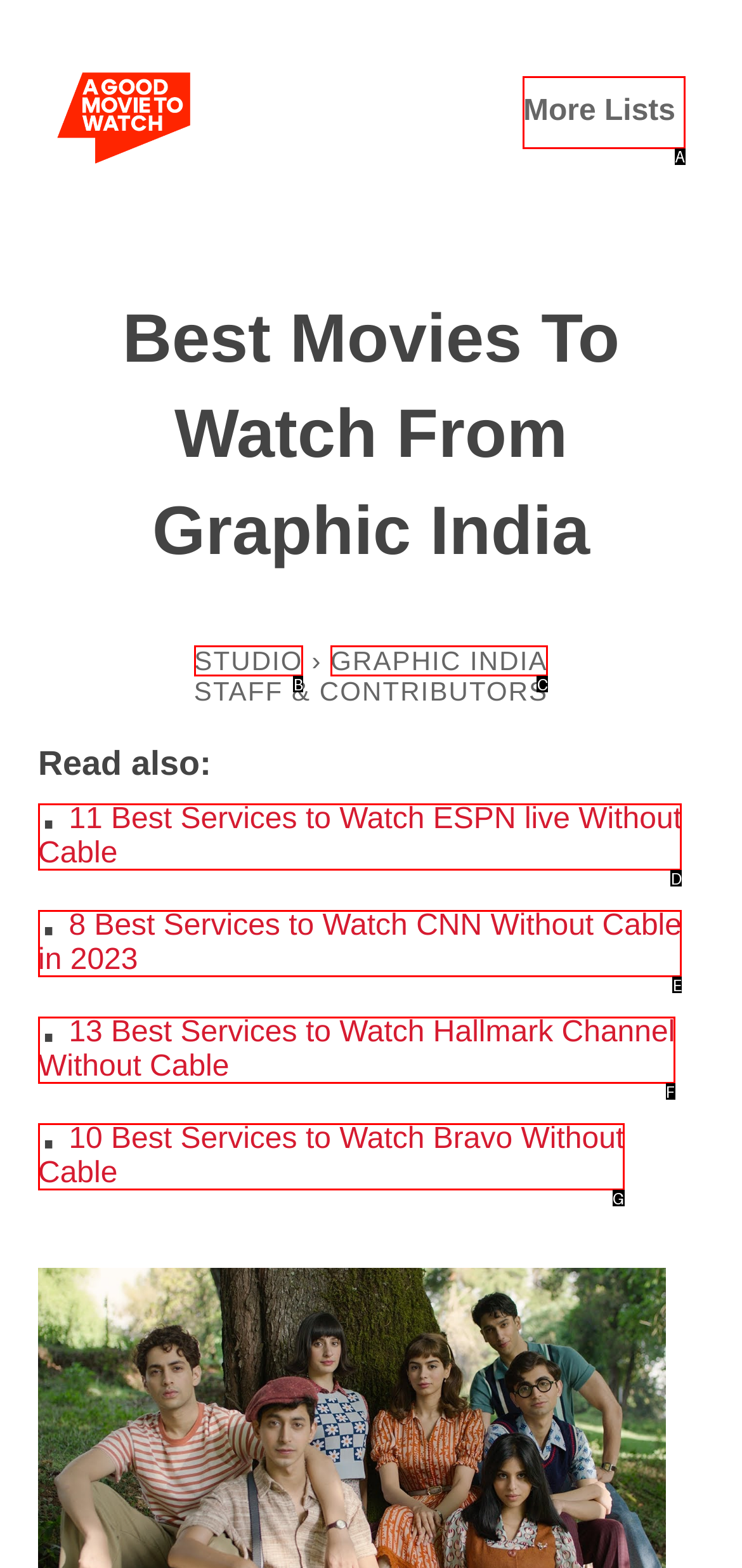Based on the element described as: studio
Find and respond with the letter of the correct UI element.

B